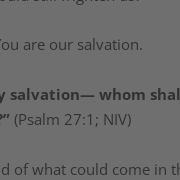Use a single word or phrase to answer the following:
What is the source of the phrase in the accompanying text?

Psalm 27:1 (NIV)